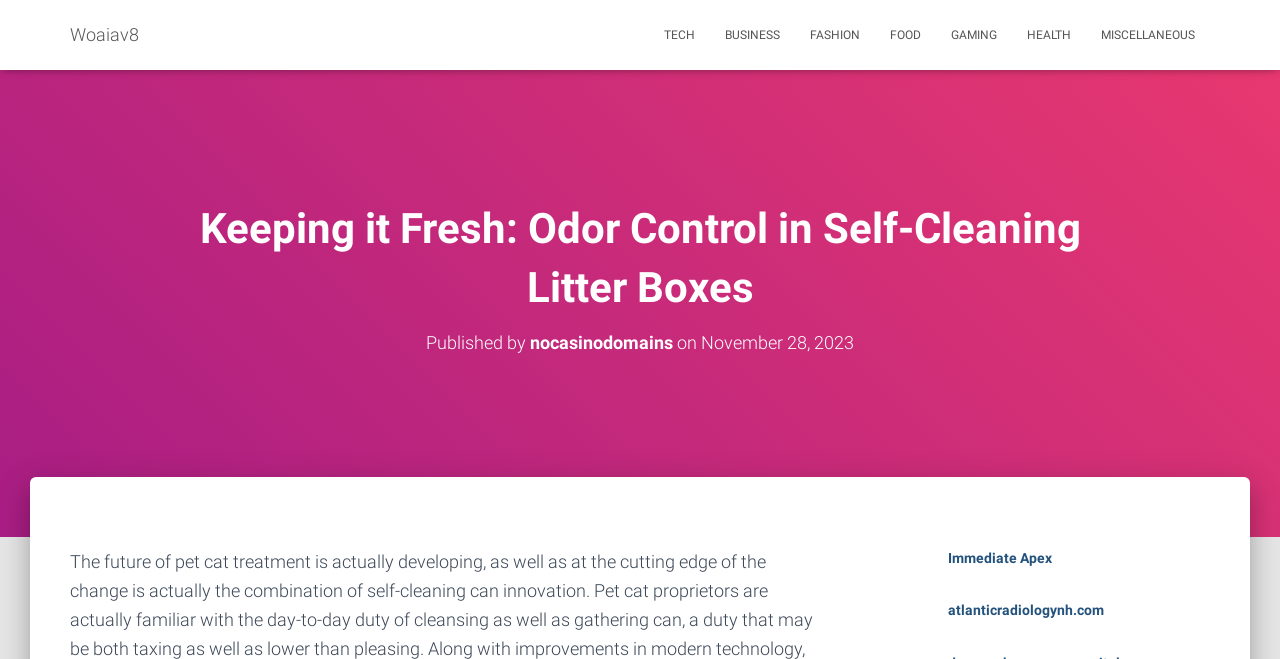What categories are listed at the top of the page?
Please give a detailed and thorough answer to the question, covering all relevant points.

By examining the links at the top of the page, I can see that there are several categories listed, including TECH, BUSINESS, FASHION, FOOD, GAMING, HEALTH, and MISCELLANEOUS.